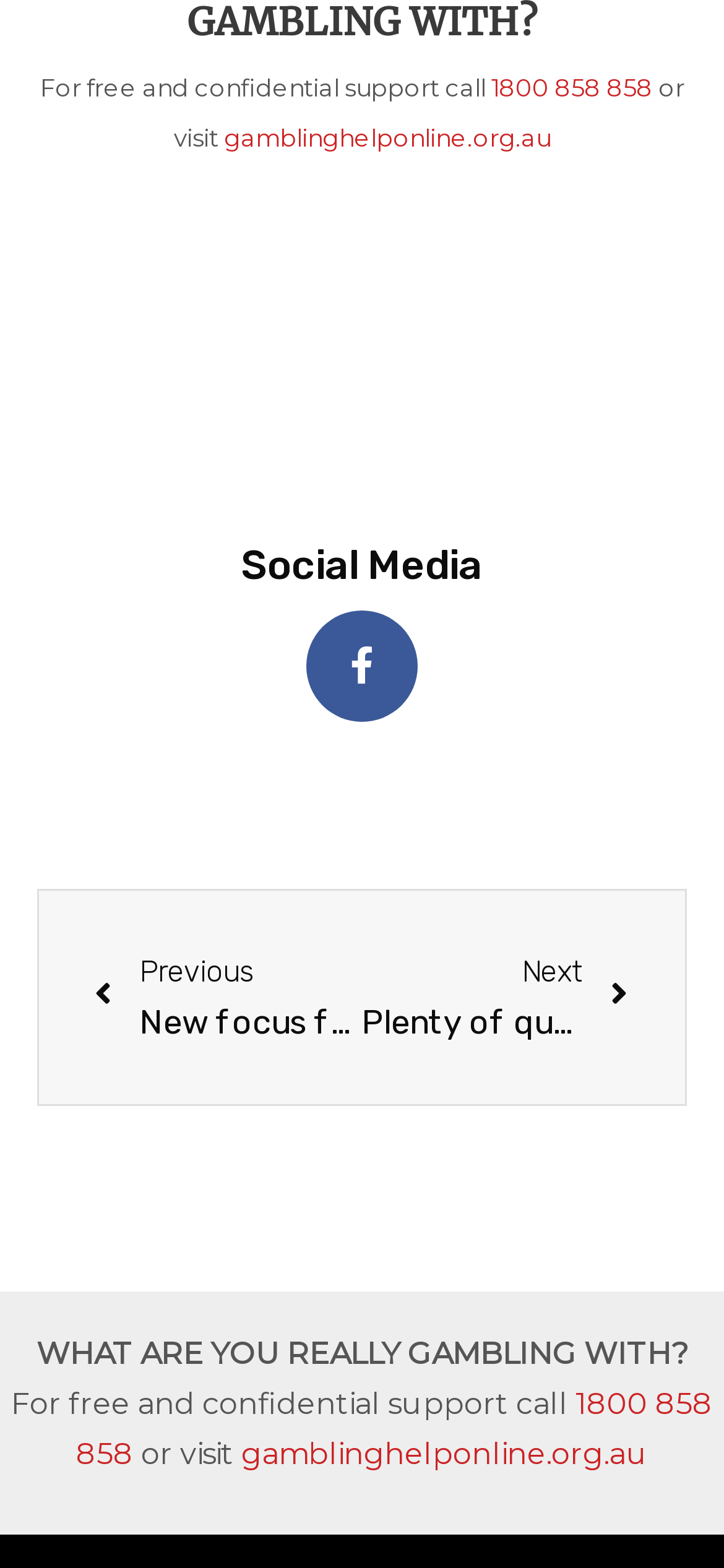Answer the following inquiry with a single word or phrase:
How many social media links are there?

1